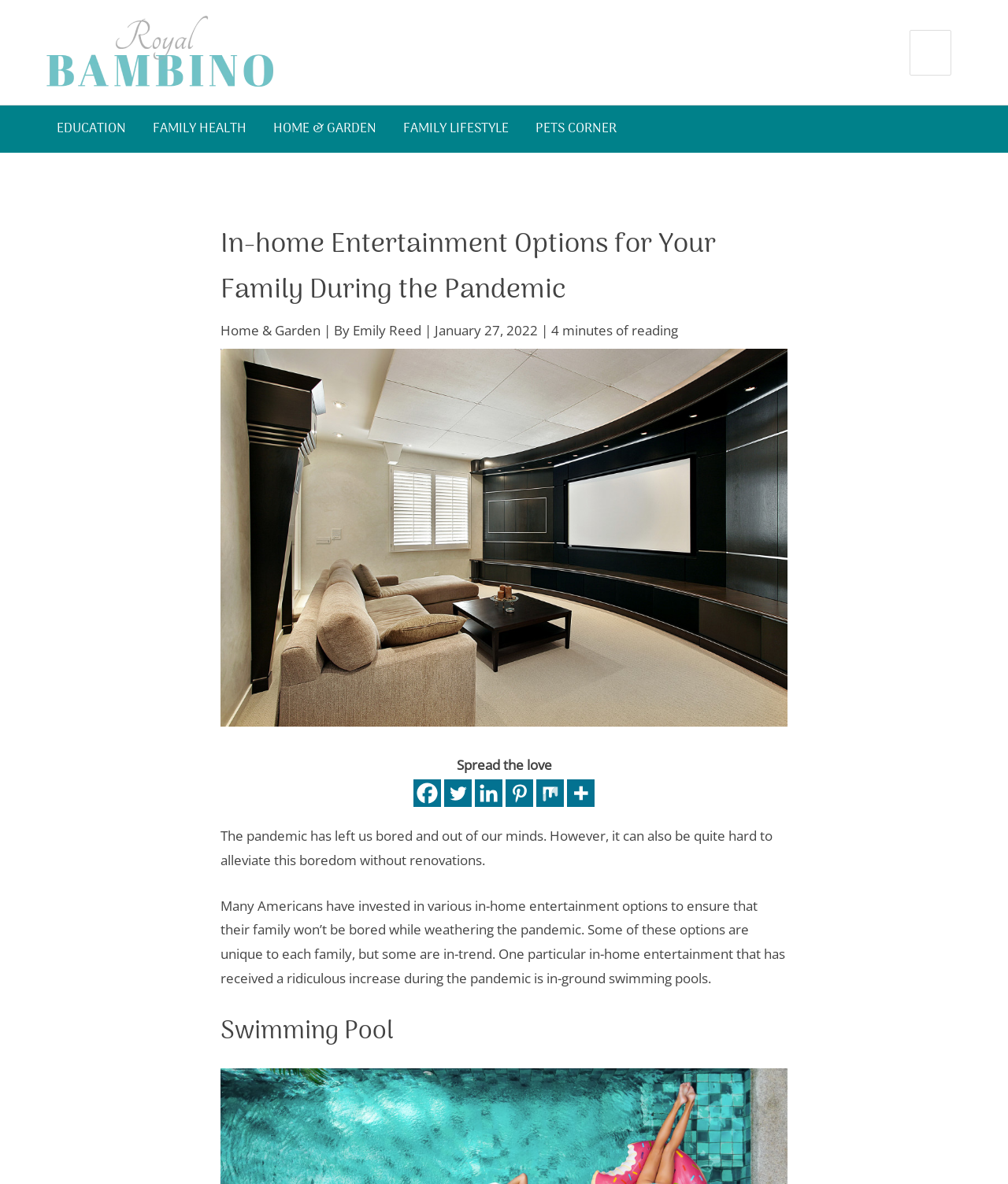Generate the title text from the webpage.

In-home Entertainment Options for Your Family During the Pandemic